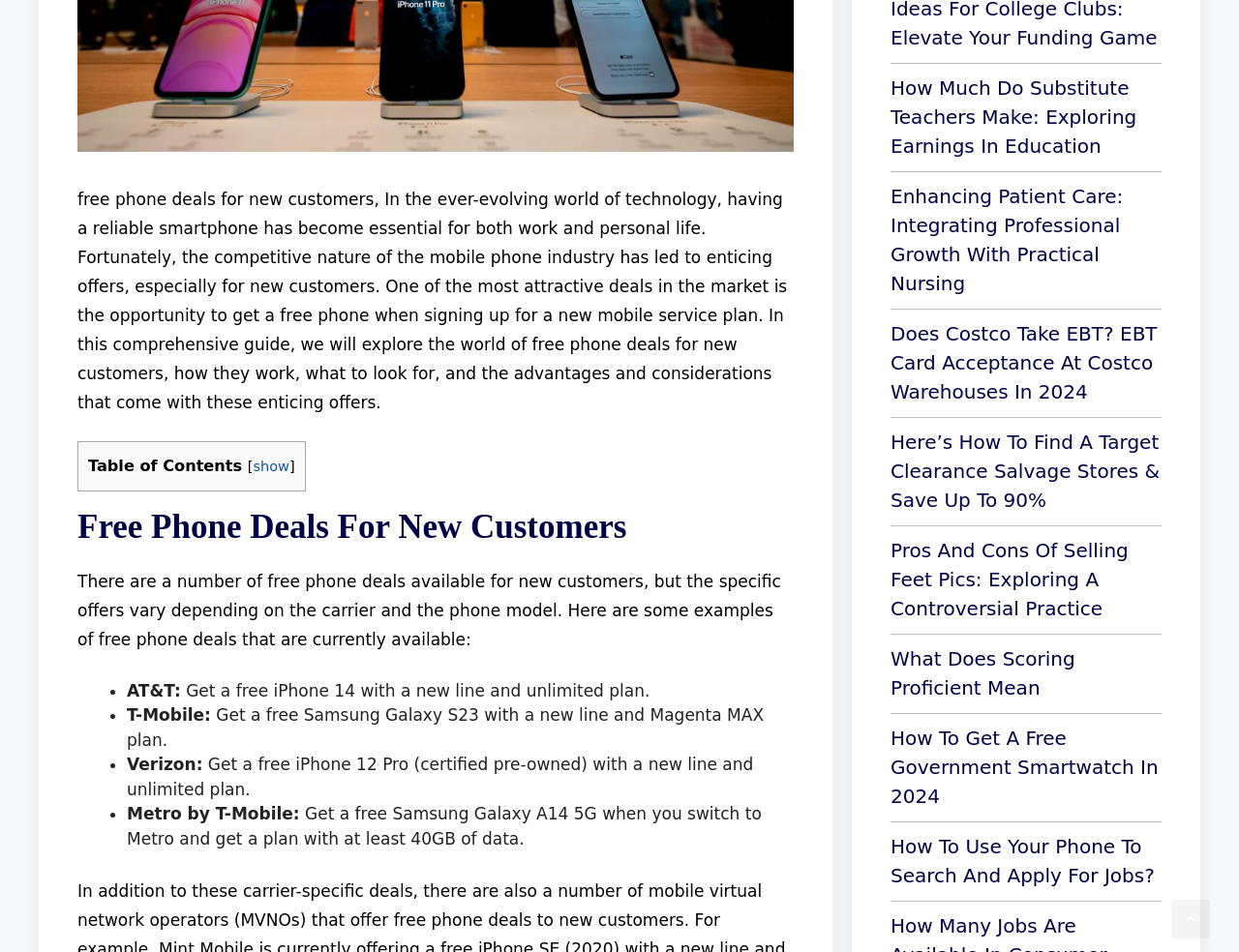Locate the coordinates of the bounding box for the clickable region that fulfills this instruction: "read about free phone deals for new customers".

[0.062, 0.533, 0.641, 0.575]